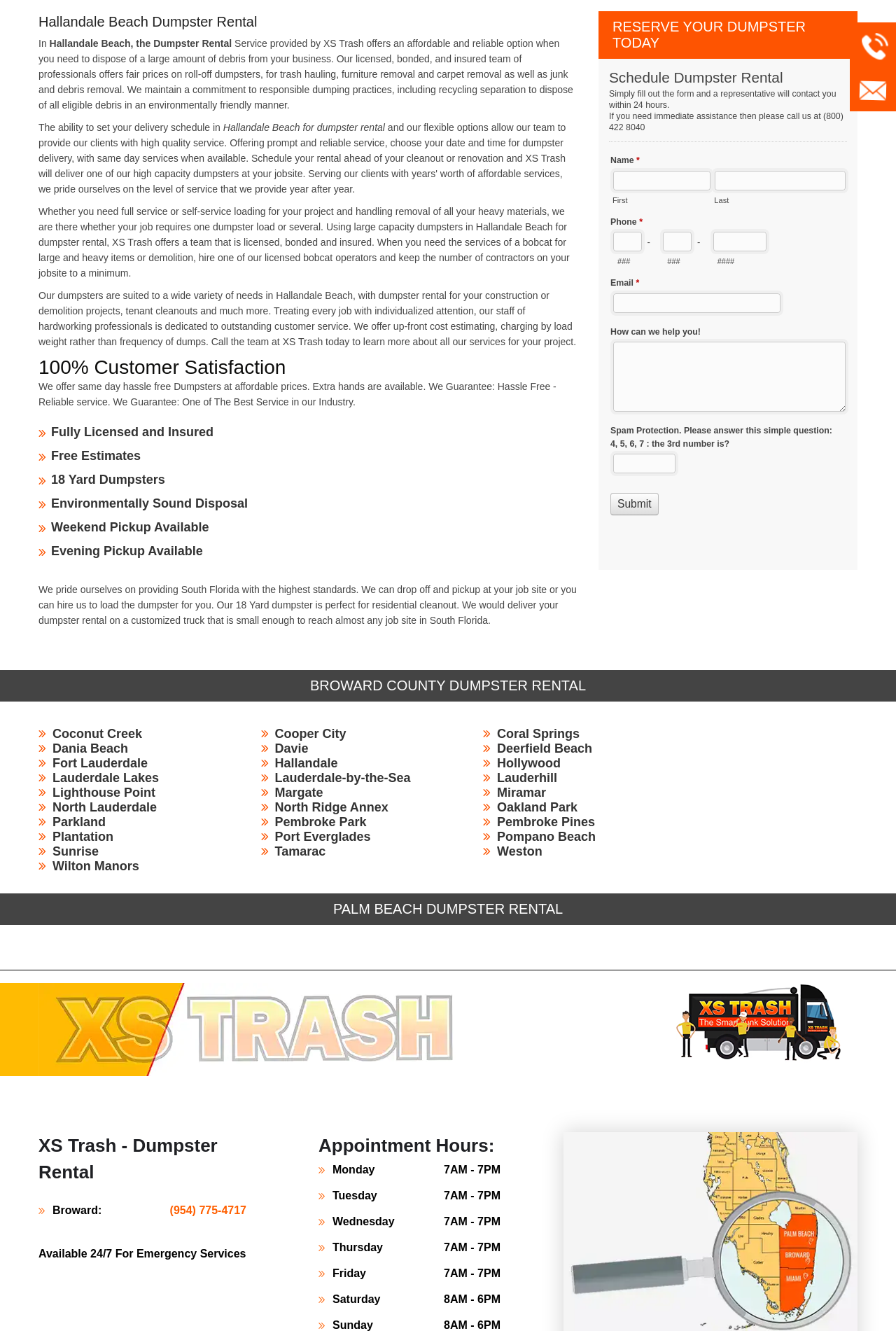From the element description Wilton Manors, predict the bounding box coordinates of the UI element. The coordinates must be specified in the format (top-left x, top-left y, bottom-right x, bottom-right y) and should be within the 0 to 1 range.

[0.059, 0.645, 0.155, 0.656]